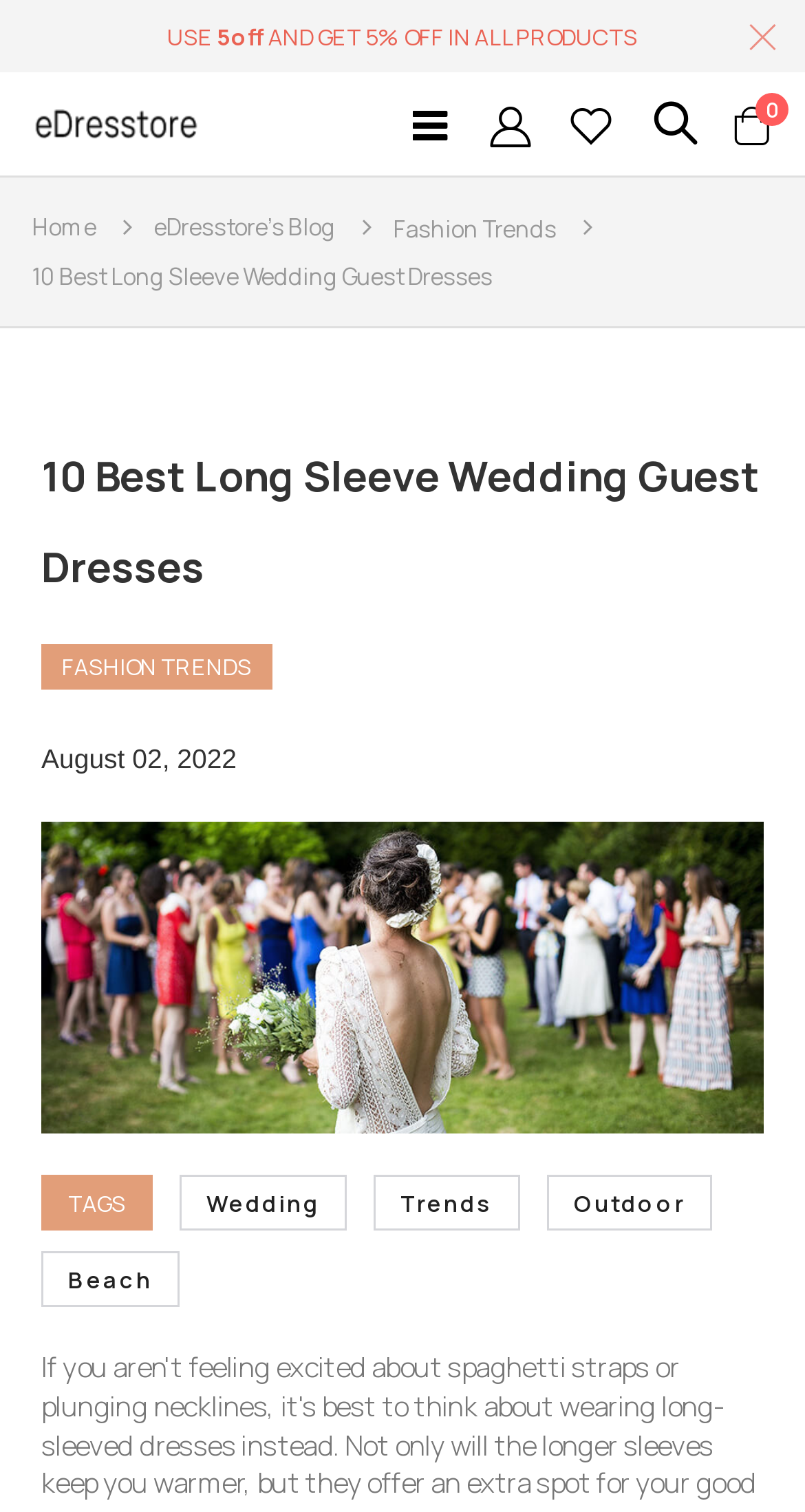Bounding box coordinates are specified in the format (top-left x, top-left y, bottom-right x, bottom-right y). All values are floating point numbers bounded between 0 and 1. Please provide the bounding box coordinate of the region this sentence describes: Cart 0 items

[0.909, 0.068, 0.96, 0.097]